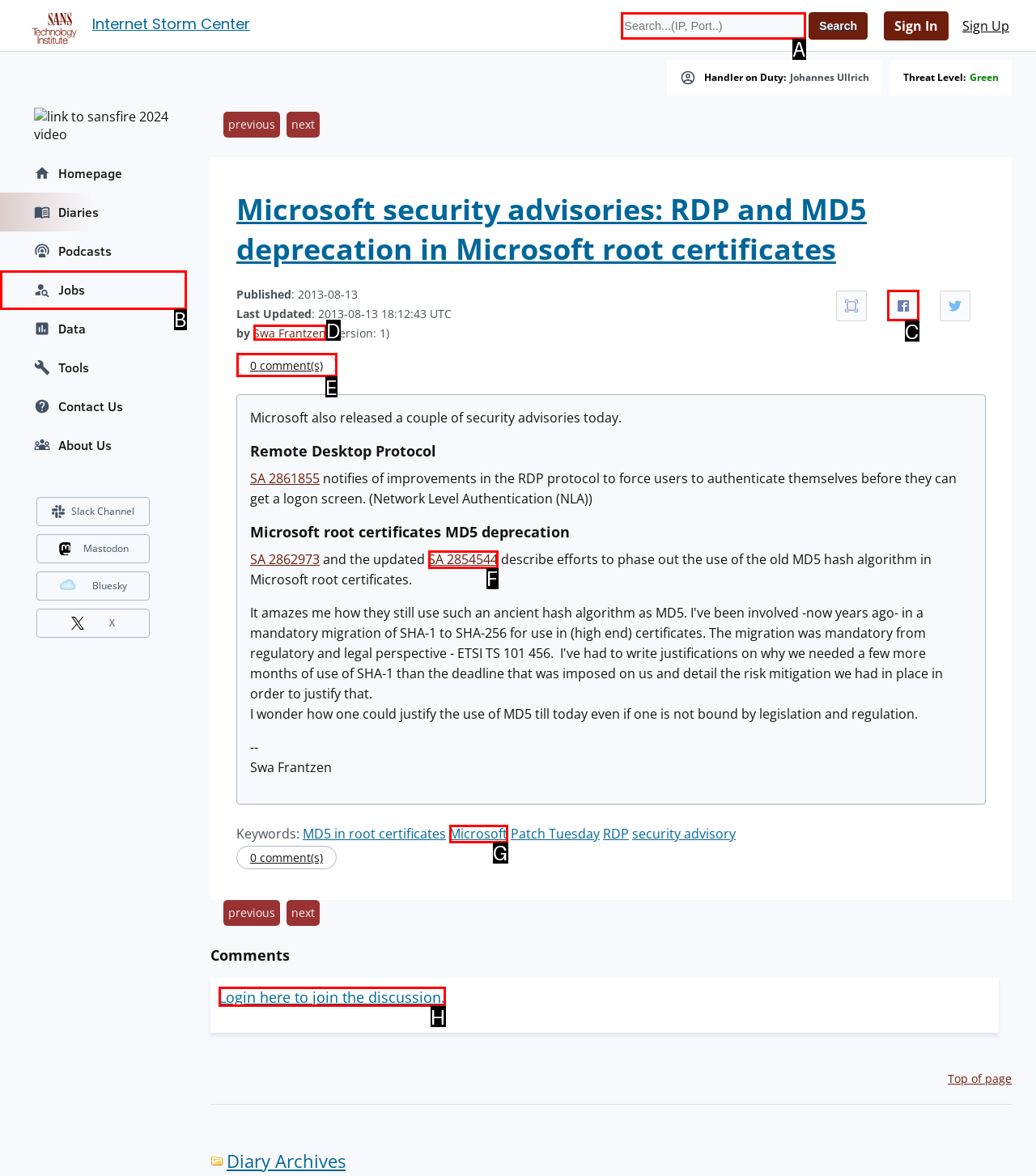Select the HTML element that needs to be clicked to perform the task: Share on Facebook. Reply with the letter of the chosen option.

C